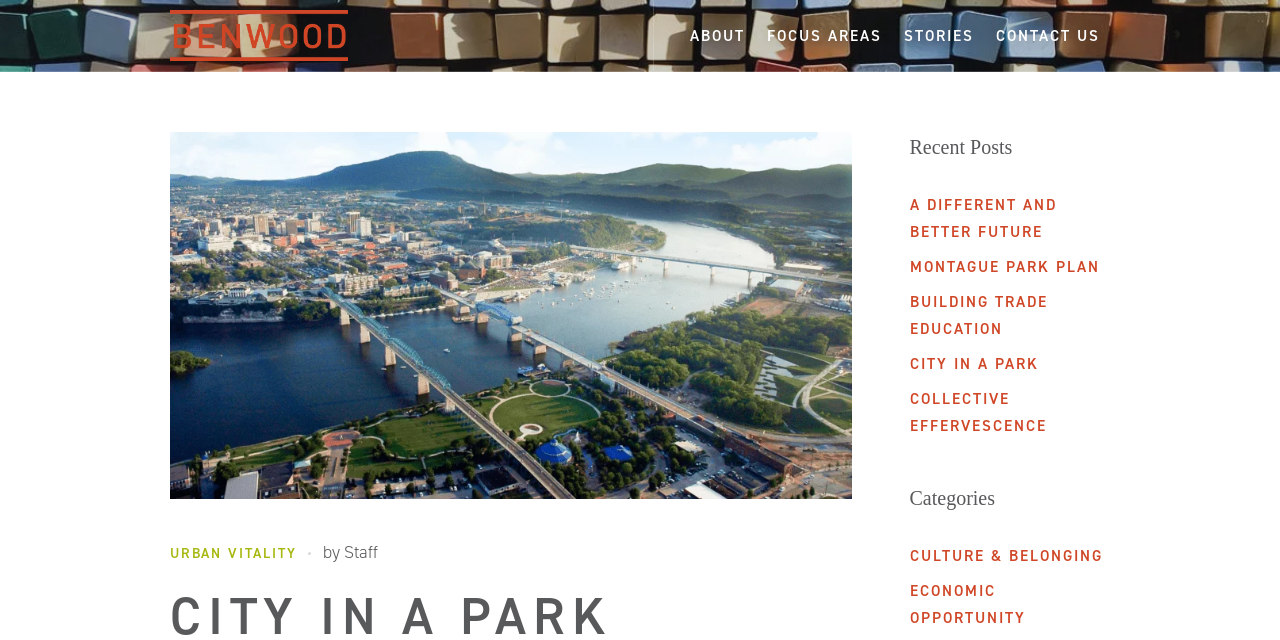Select the bounding box coordinates of the element I need to click to carry out the following instruction: "browse CULTURE & BELONGING category".

[0.711, 0.852, 0.861, 0.884]